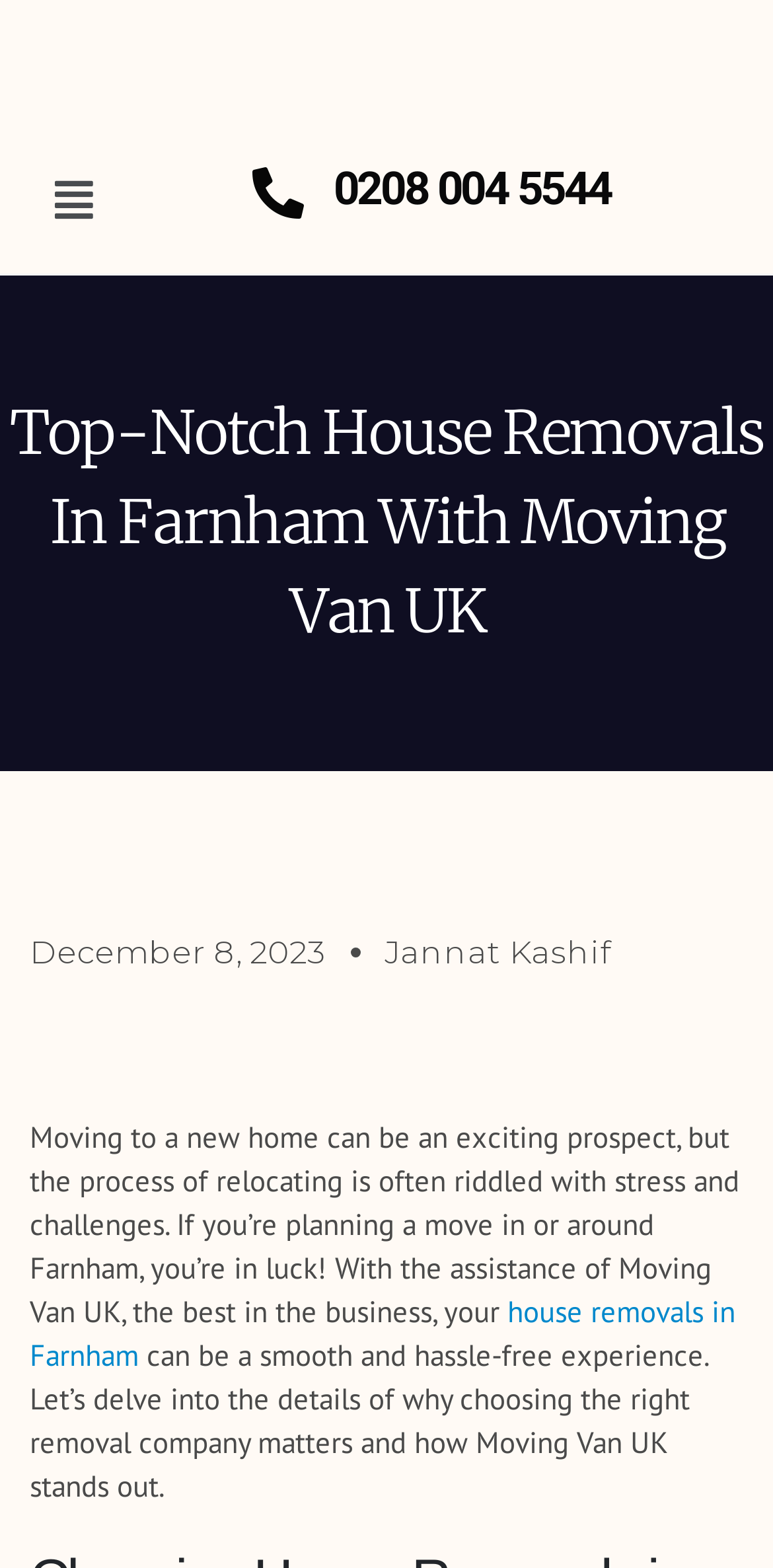What is the author of the article?
Analyze the image and deliver a detailed answer to the question.

I found the author's name by looking at the link element with the text 'Jannat Kashif' which is located at the bottom of the webpage, near the date 'December 8, 2023'.